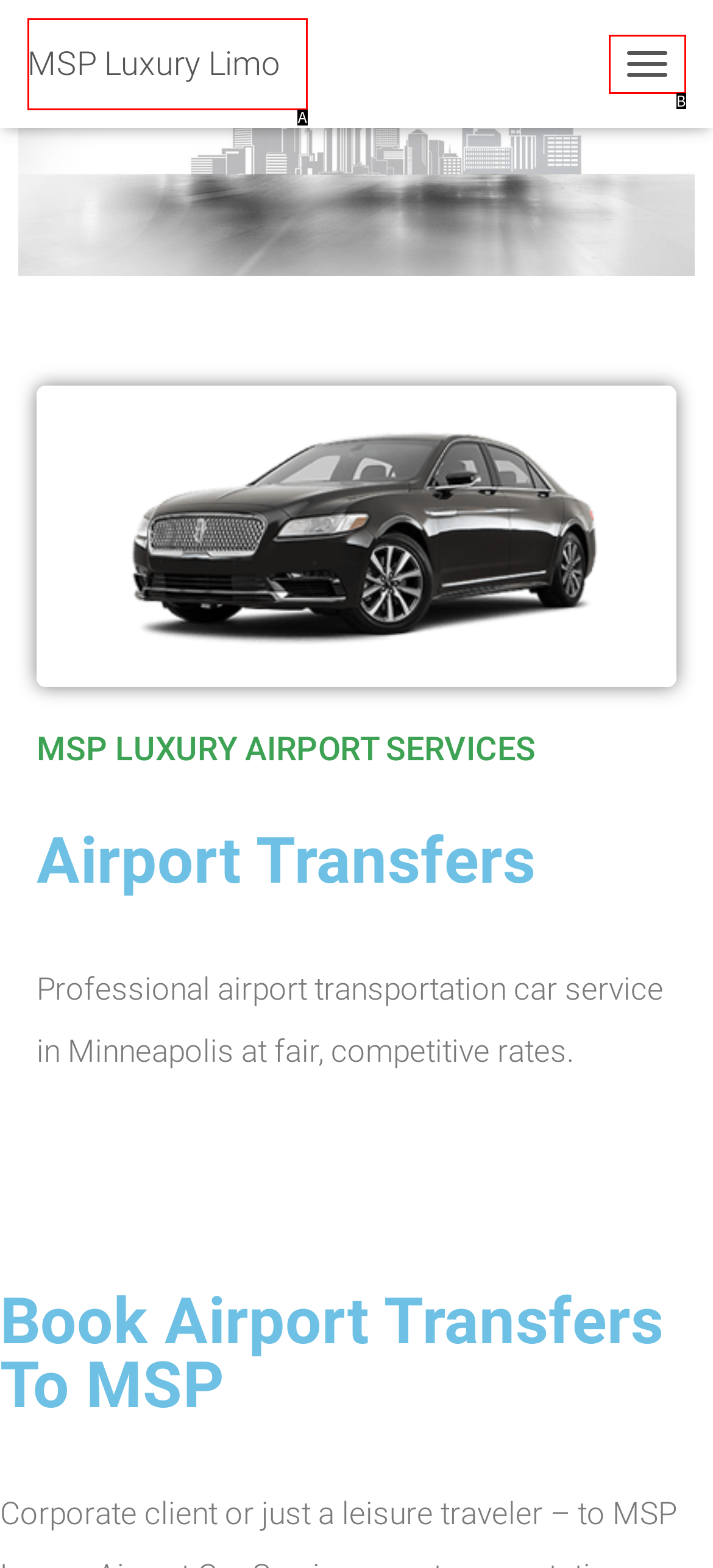Based on the element described as: Toggle Navigation
Find and respond with the letter of the correct UI element.

B